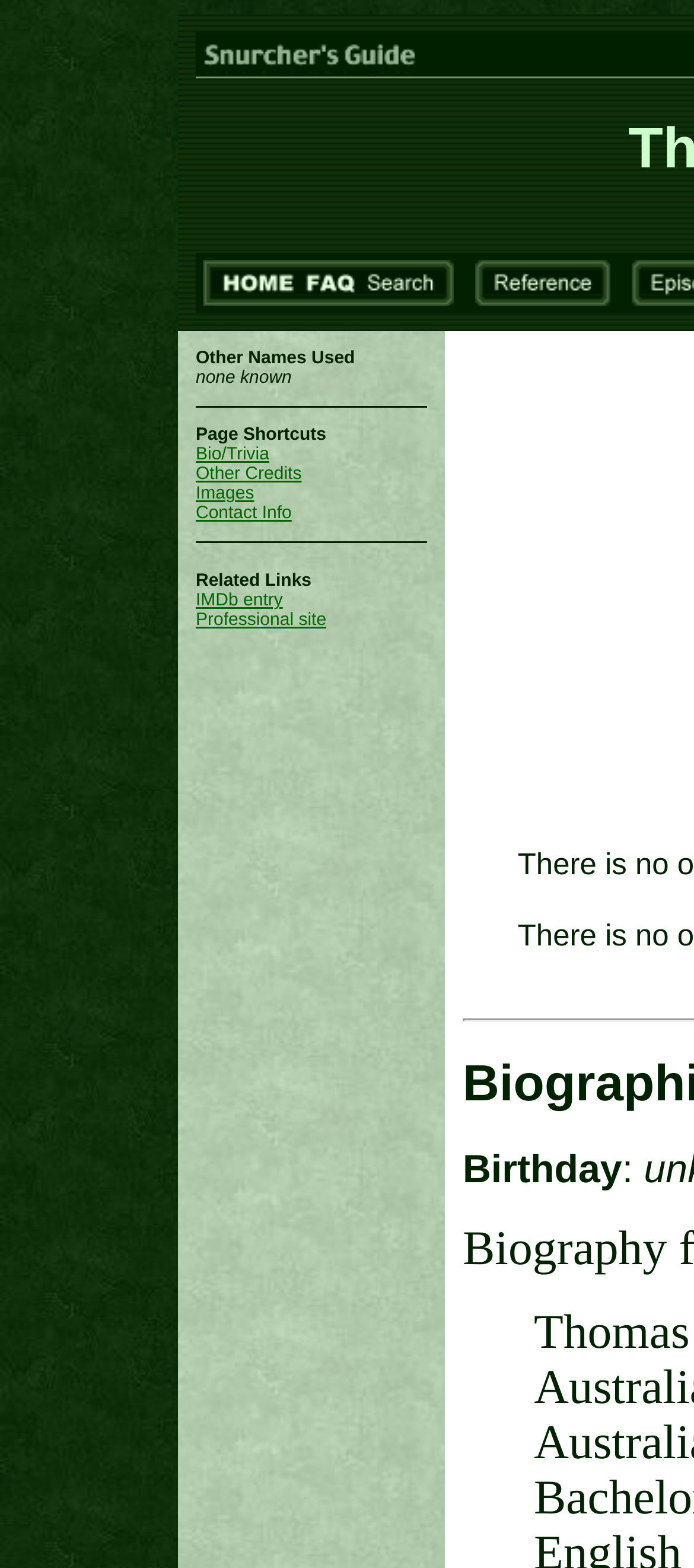Find the bounding box coordinates for the area that should be clicked to accomplish the instruction: "view contact information".

[0.282, 0.321, 0.42, 0.334]